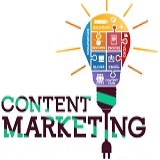Please give a concise answer to this question using a single word or phrase: 
What is the overall tone of the color palette?

Bright and engaging